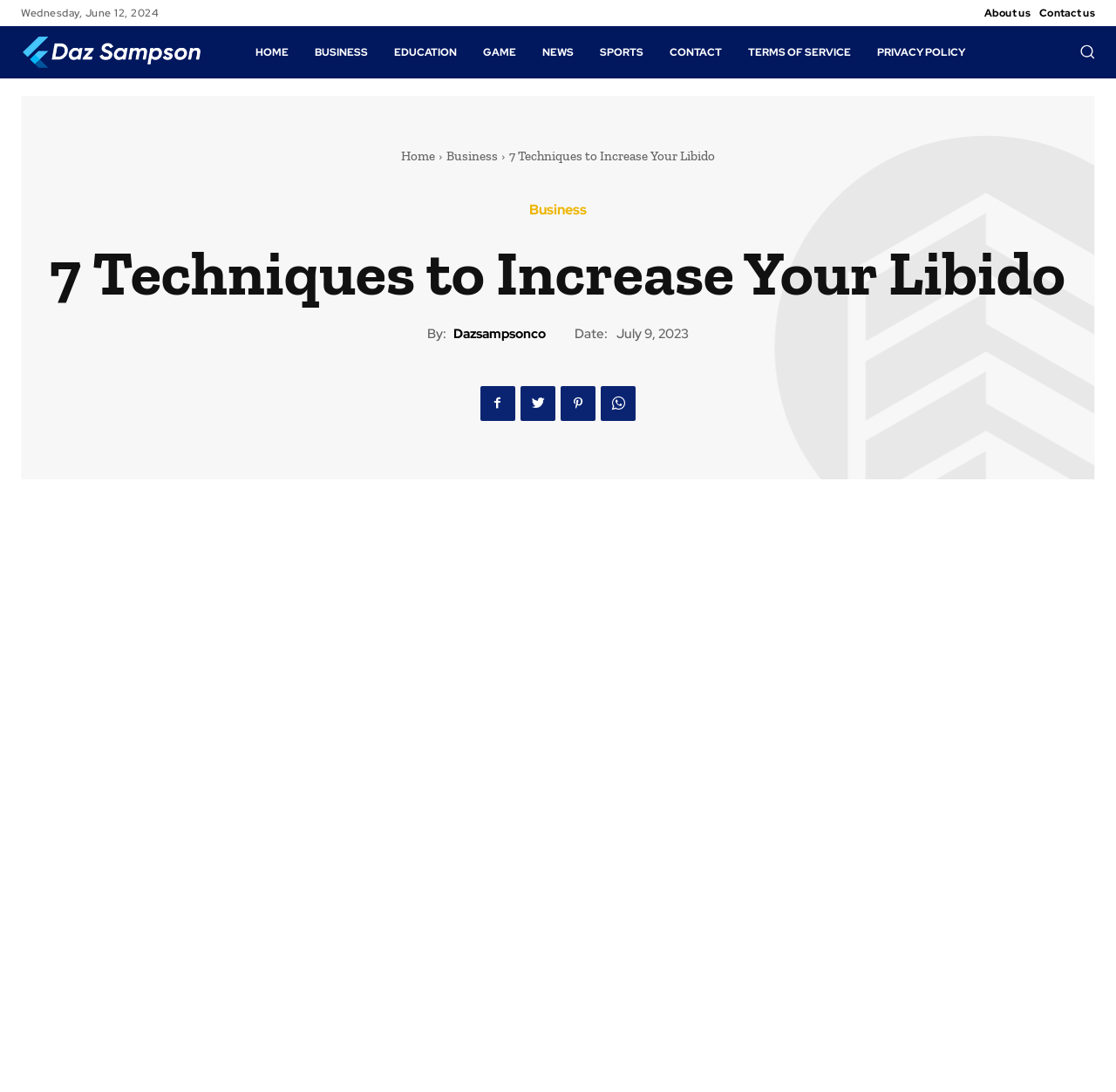What is the date of the article?
Your answer should be a single word or phrase derived from the screenshot.

July 9, 2023